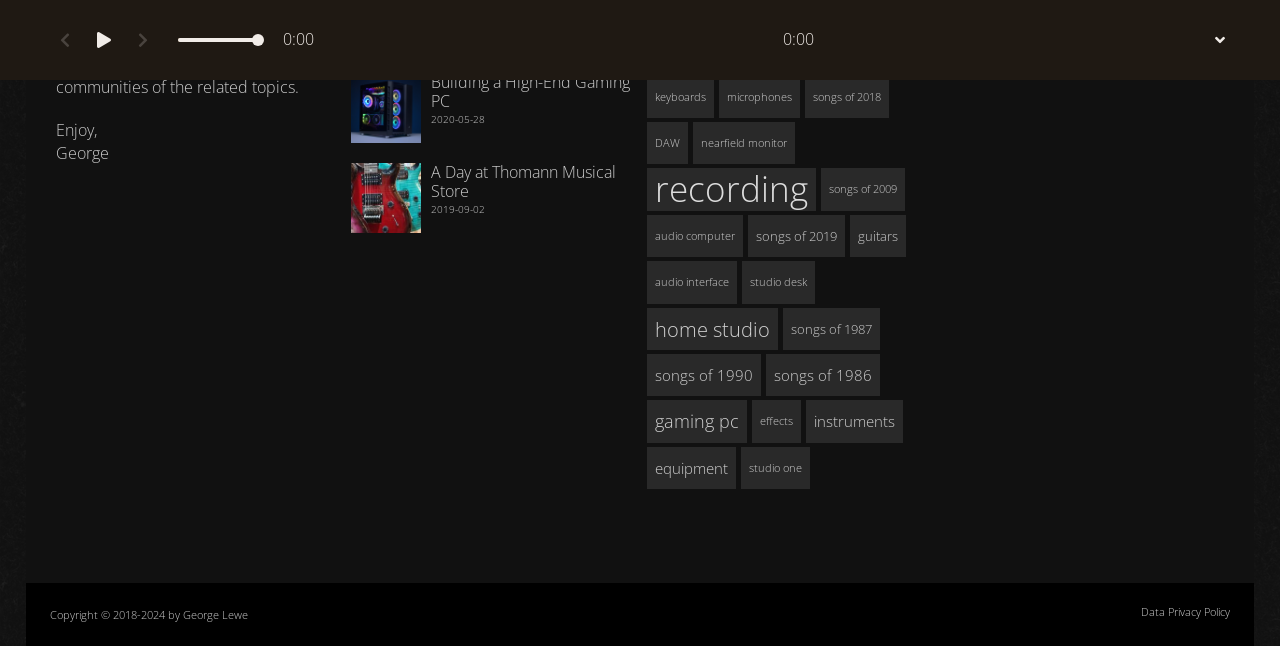Determine the bounding box coordinates for the clickable element to execute this instruction: "Check 'Data Privacy Policy'". Provide the coordinates as four float numbers between 0 and 1, i.e., [left, top, right, bottom].

[0.891, 0.935, 0.961, 0.958]